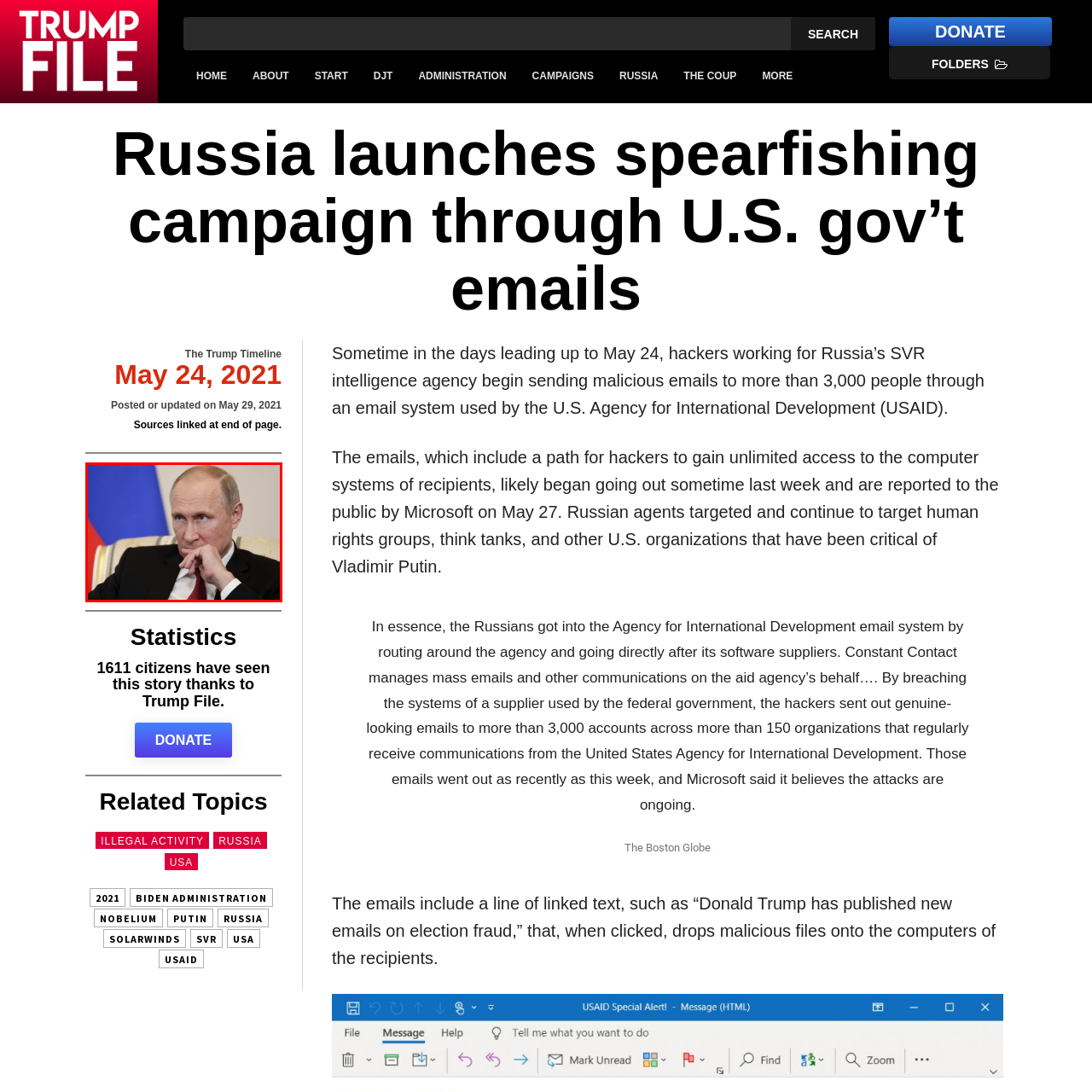Is the man's head shaved?
Focus on the section of the image inside the red bounding box and offer an in-depth answer to the question, utilizing the information visible in the image.

The caption describes the man as having a clean-shaven head, which implies that he has no hair on his head.